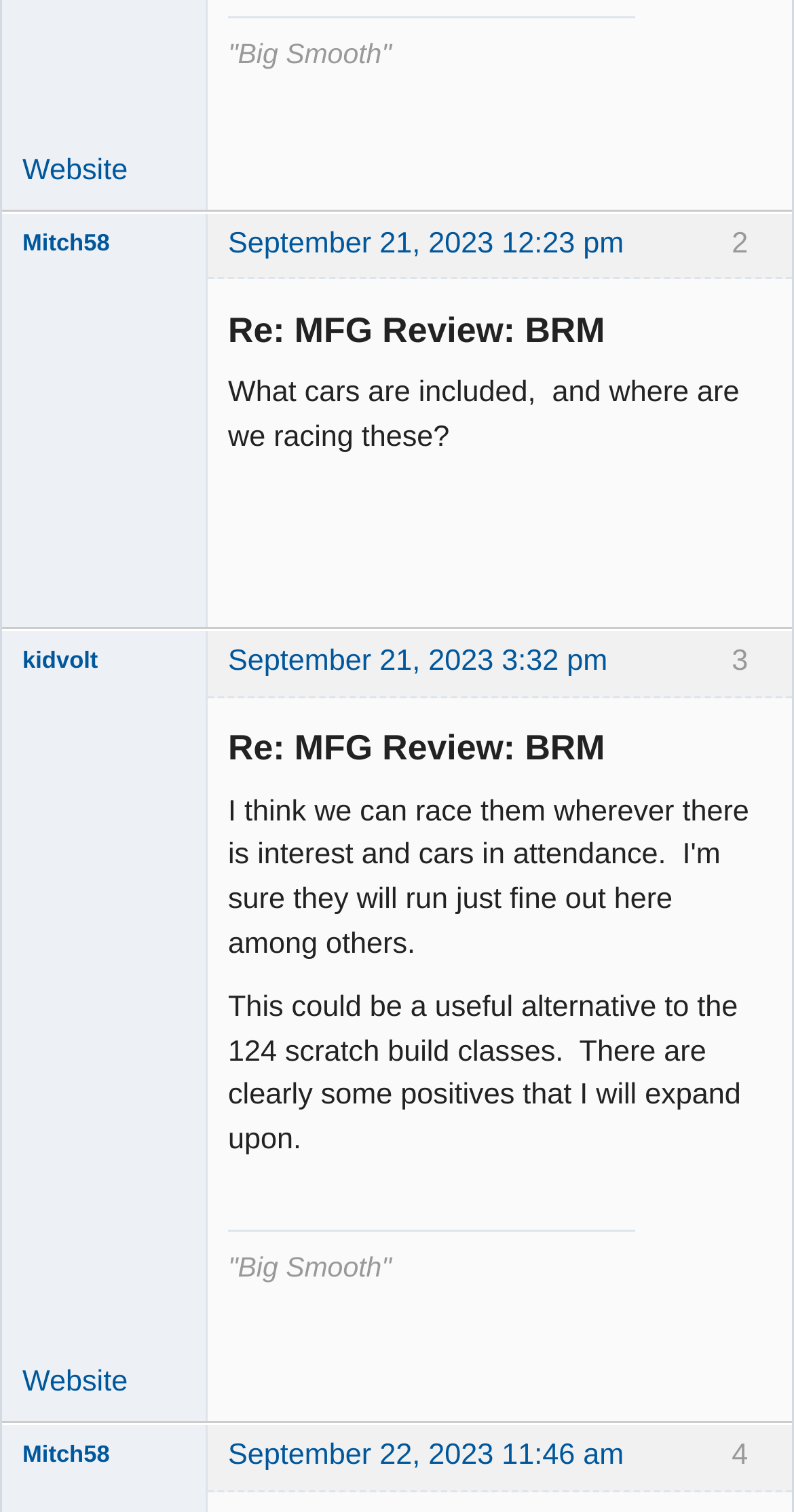Find the bounding box coordinates of the element to click in order to complete the given instruction: "Go to the website again."

[0.028, 0.904, 0.161, 0.926]